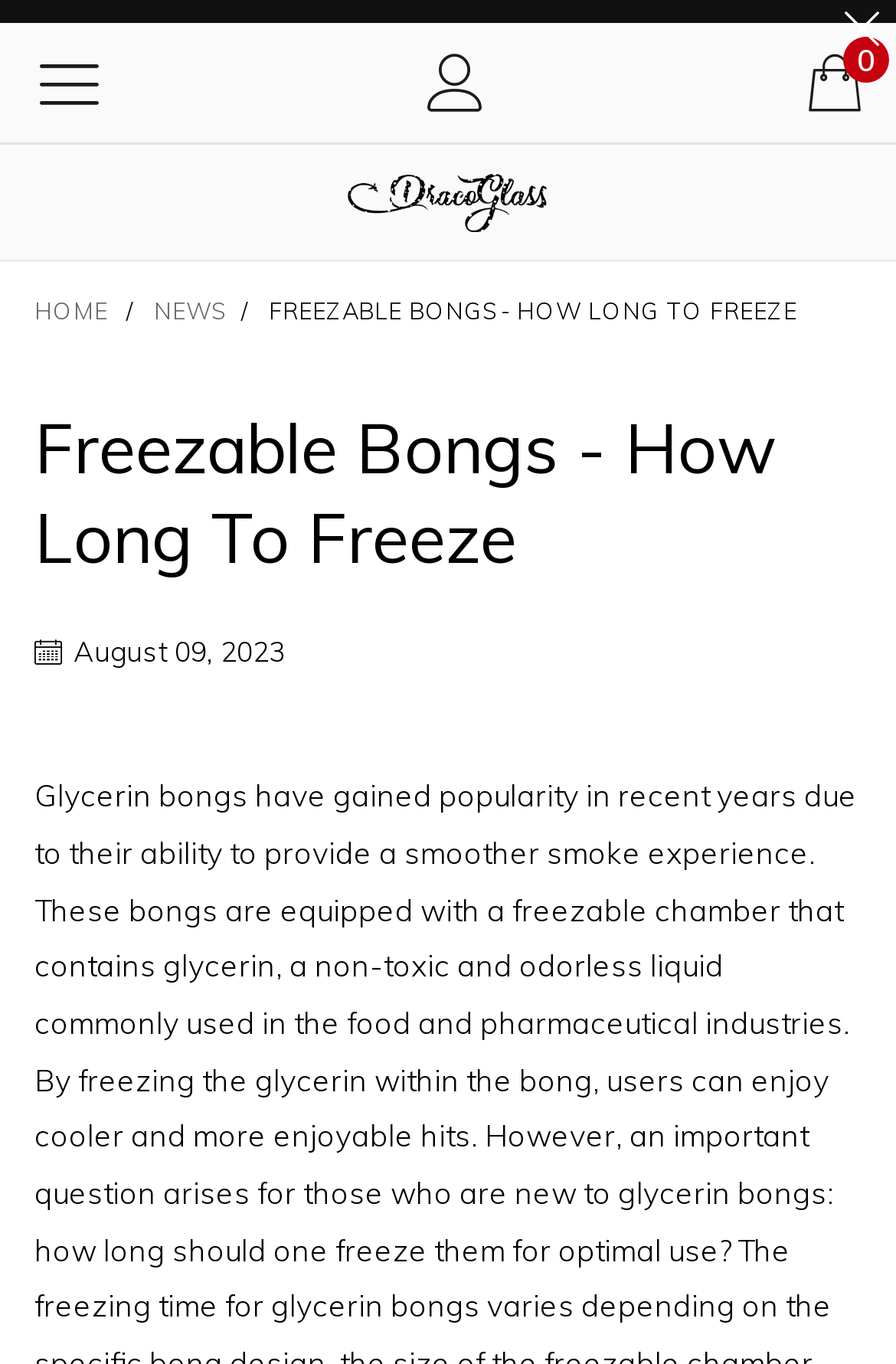Please answer the following question as detailed as possible based on the image: 
What is the purpose of the freezable chamber?

I inferred the answer by understanding the context of the webpage, which is about freezable bongs, and the mention of glycerin in the meta description, which suggests that the freezable chamber is used to provide a smoother smoke experience.